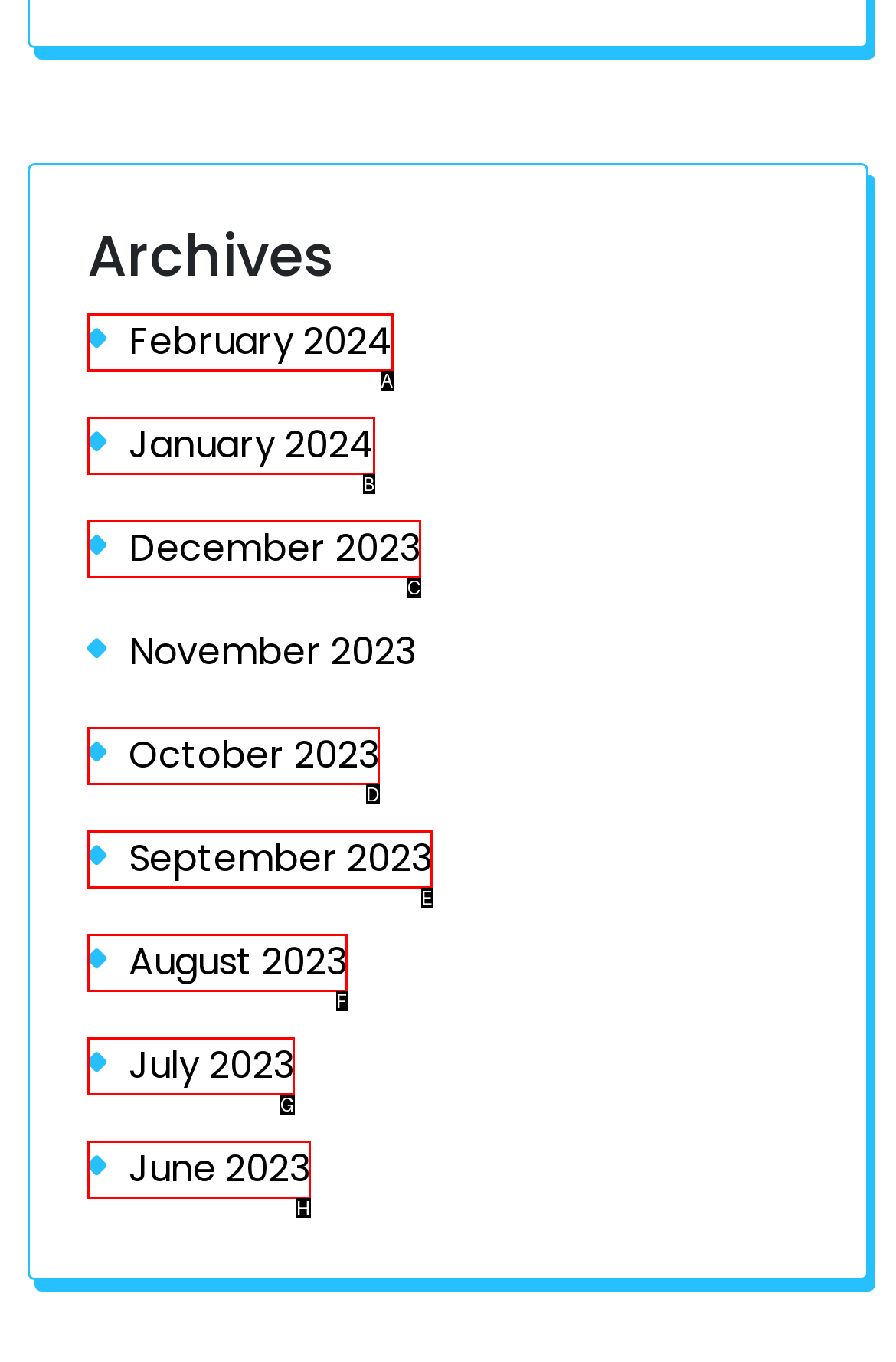Which option corresponds to the following element description: January 2024?
Please provide the letter of the correct choice.

B